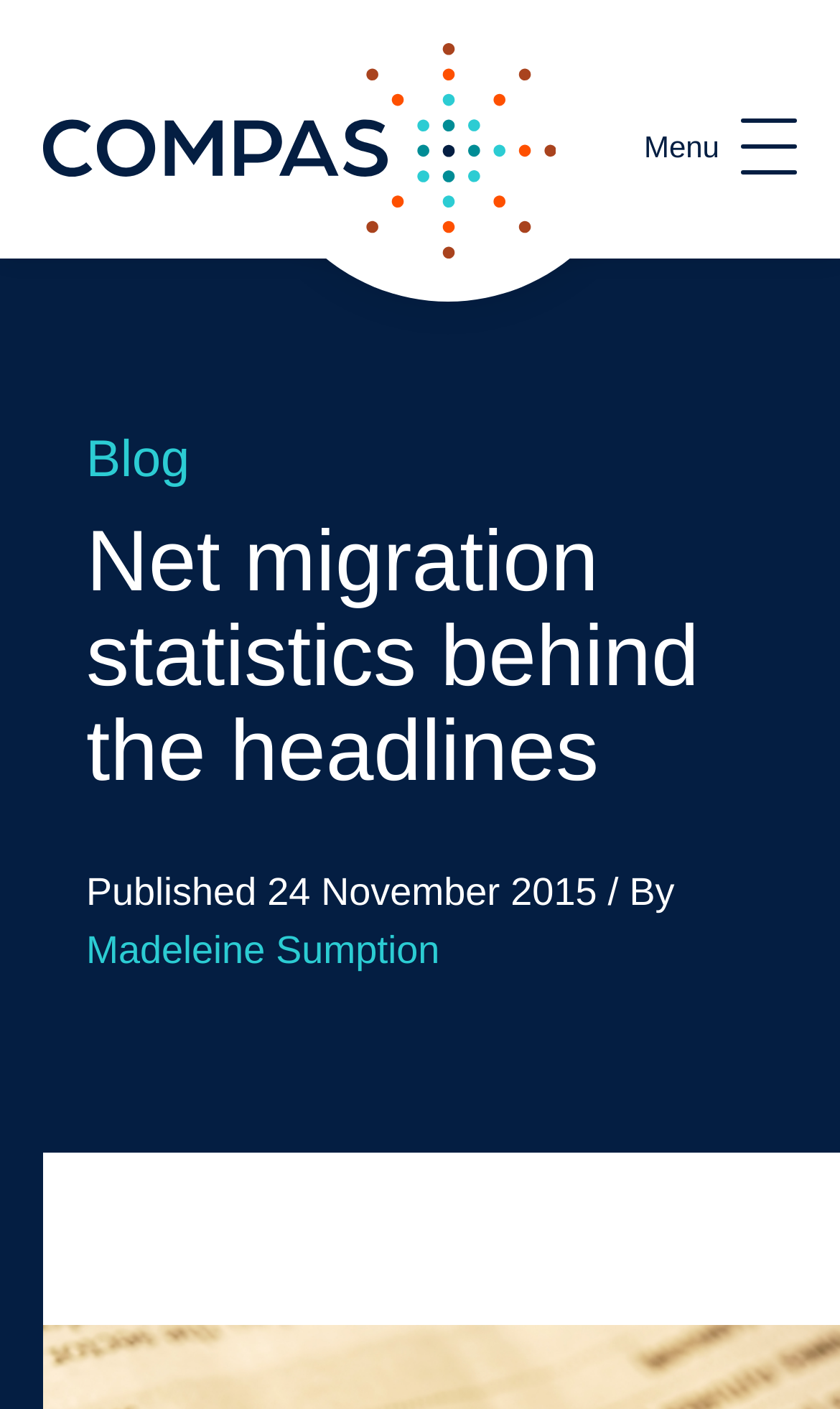Identify the main heading from the webpage and provide its text content.

Net migration statistics behind the headlines